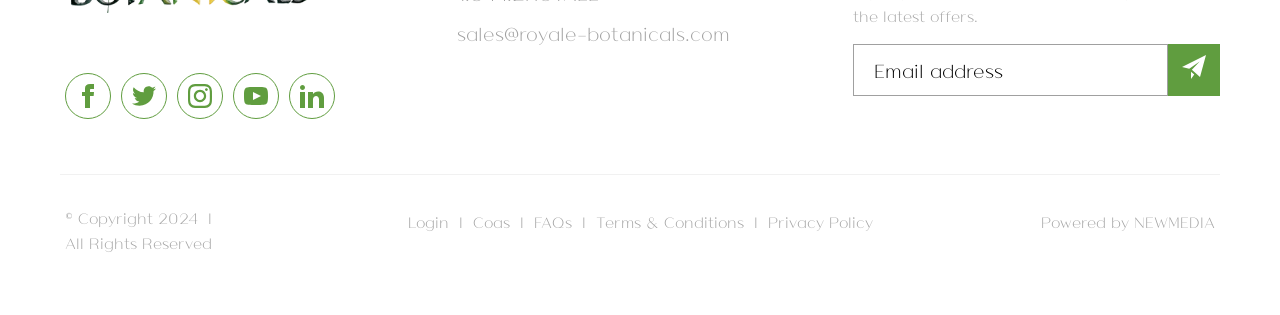Please answer the following question using a single word or phrase: 
What social media platforms are linked on this webpage?

Facebook, Twitter, Instagram, Youtube, Linkedin